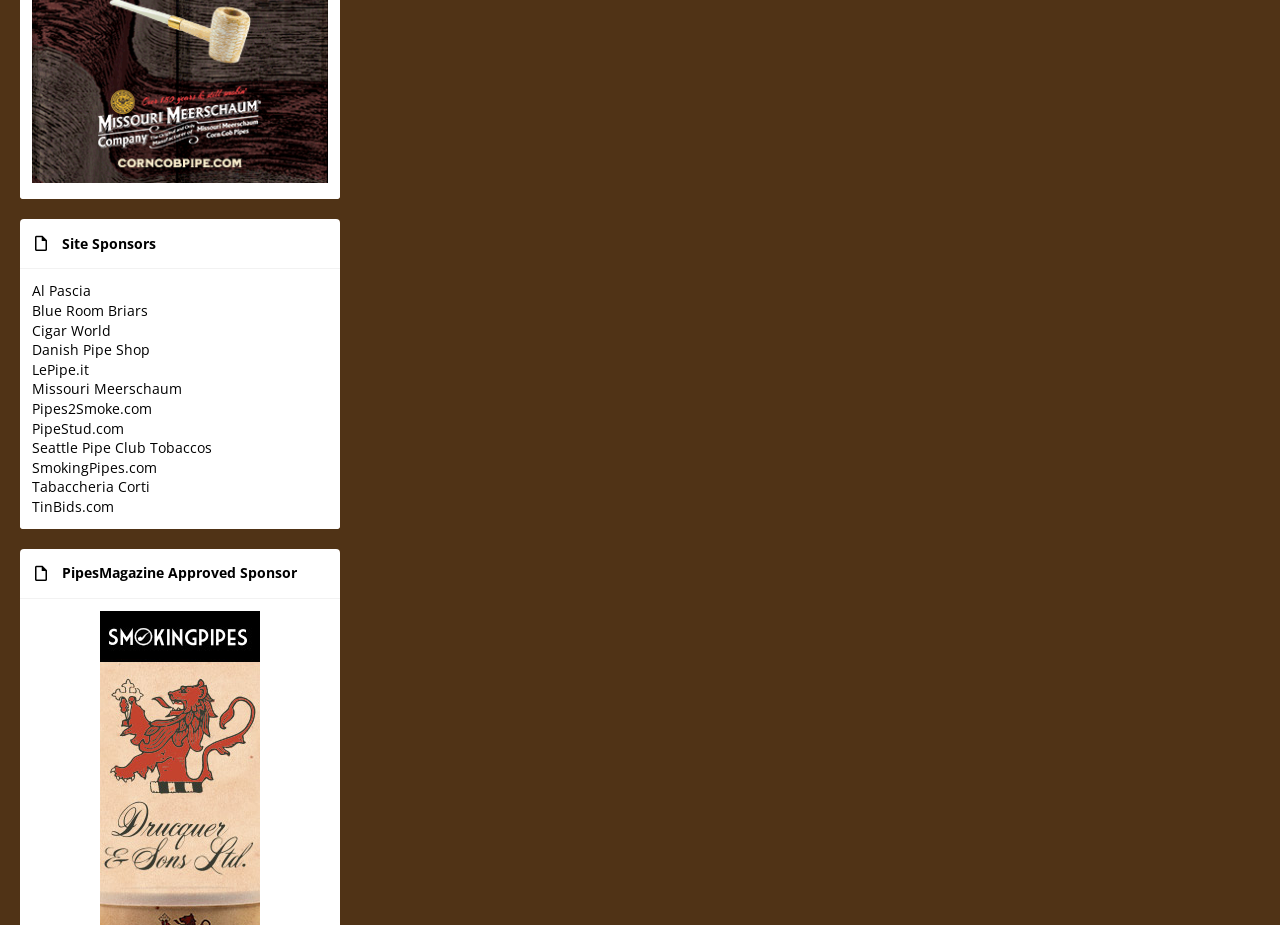Identify the bounding box coordinates for the region of the element that should be clicked to carry out the instruction: "Click on mav". The bounding box coordinates should be four float numbers between 0 and 1, i.e., [left, top, right, bottom].

[0.307, 0.139, 0.401, 0.269]